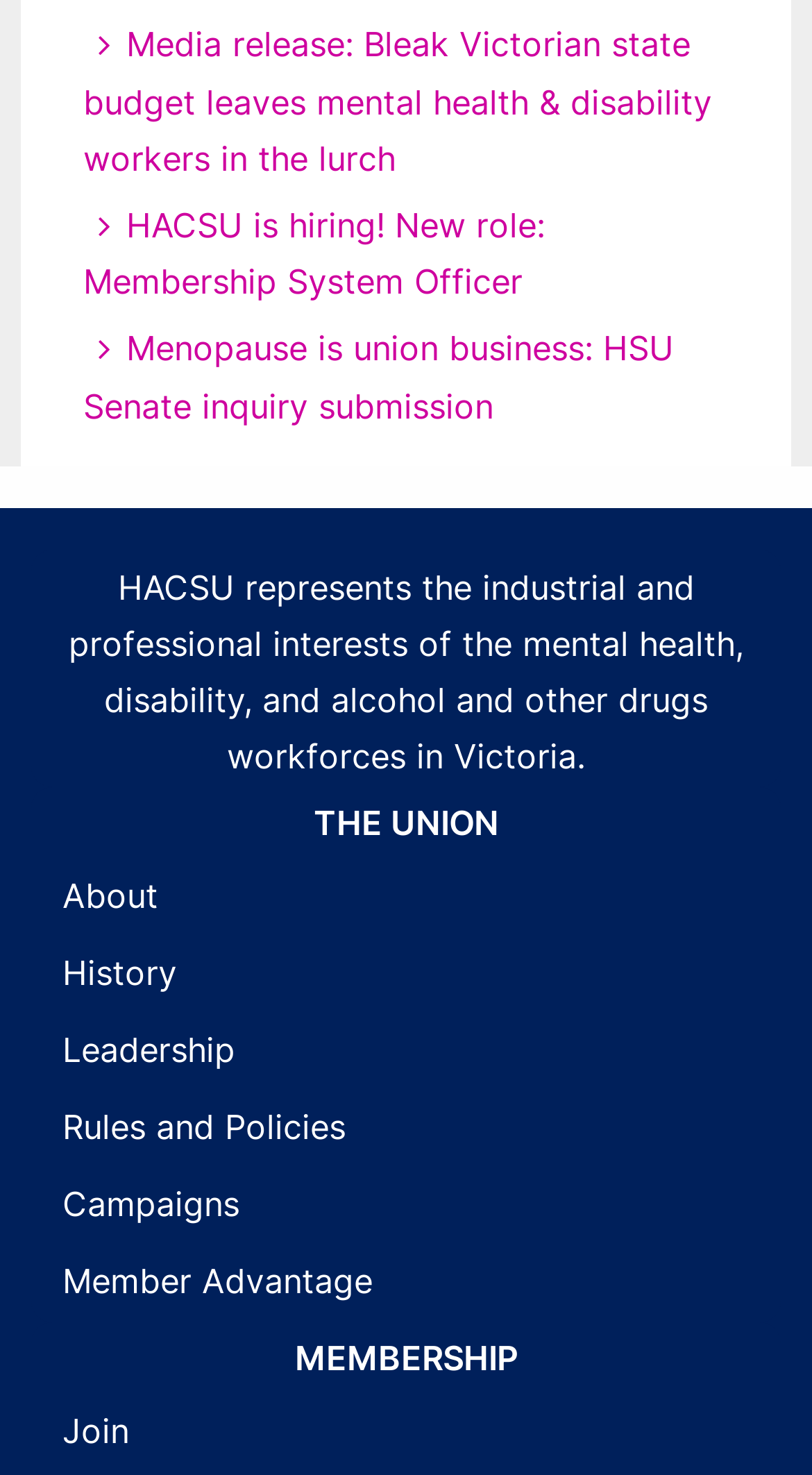Could you provide the bounding box coordinates for the portion of the screen to click to complete this instruction: "Join the union"?

[0.064, 0.944, 0.936, 0.996]